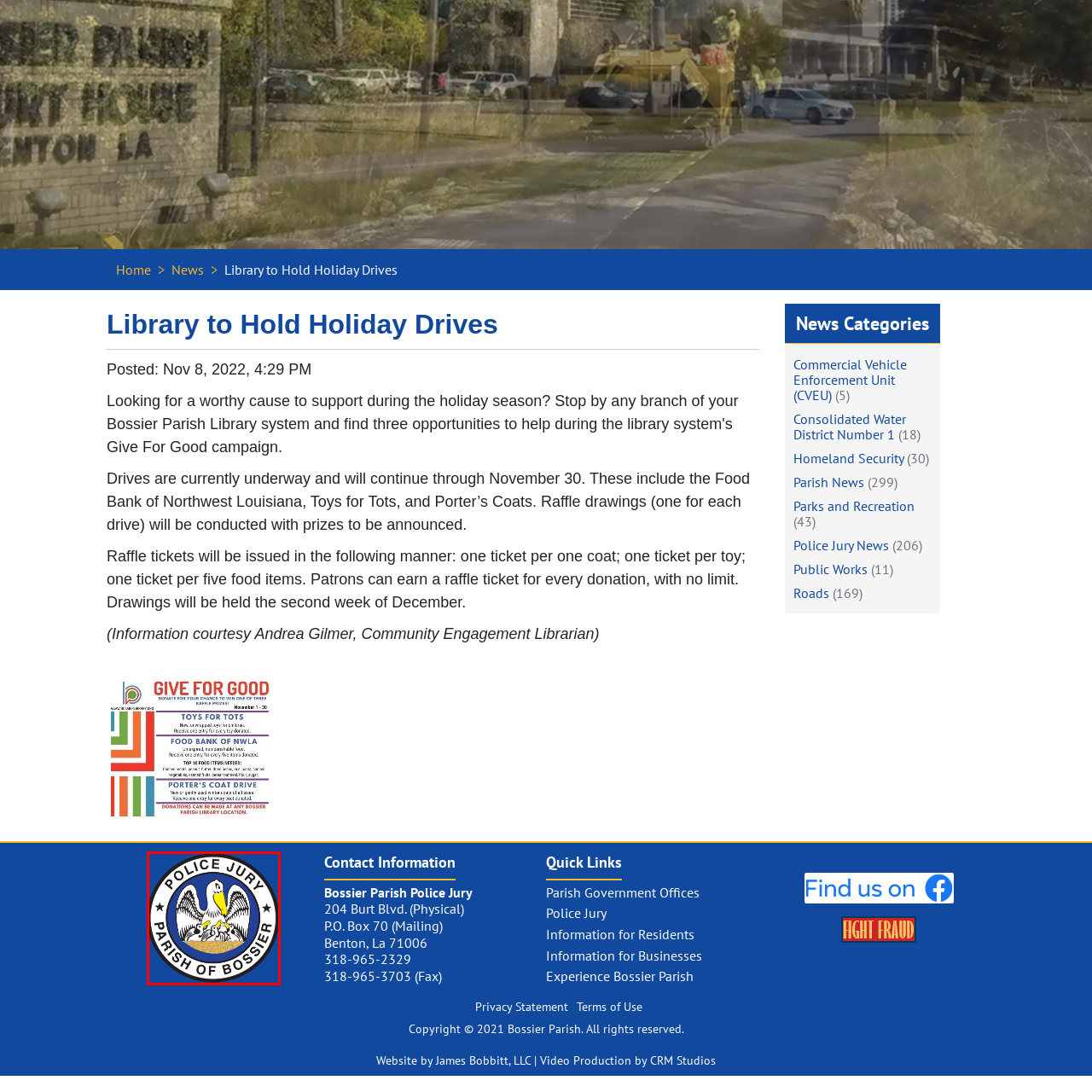Provide a thorough description of the scene captured within the red rectangle.

The image features the official emblem of the Bossier Parish Police Jury. The design showcases a stylized depiction of a pelican—a symbol of Louisiana—surrounded by a blue backdrop. The emblem prominently displays the text "POLICE JURY" at the top and "PARISH OF BOSSIER" along the bottom, encircled by a decorative border. This emblem represents the governing body responsible for local administration and services in Bossier Parish, emphasizing its commitment to the community it serves.